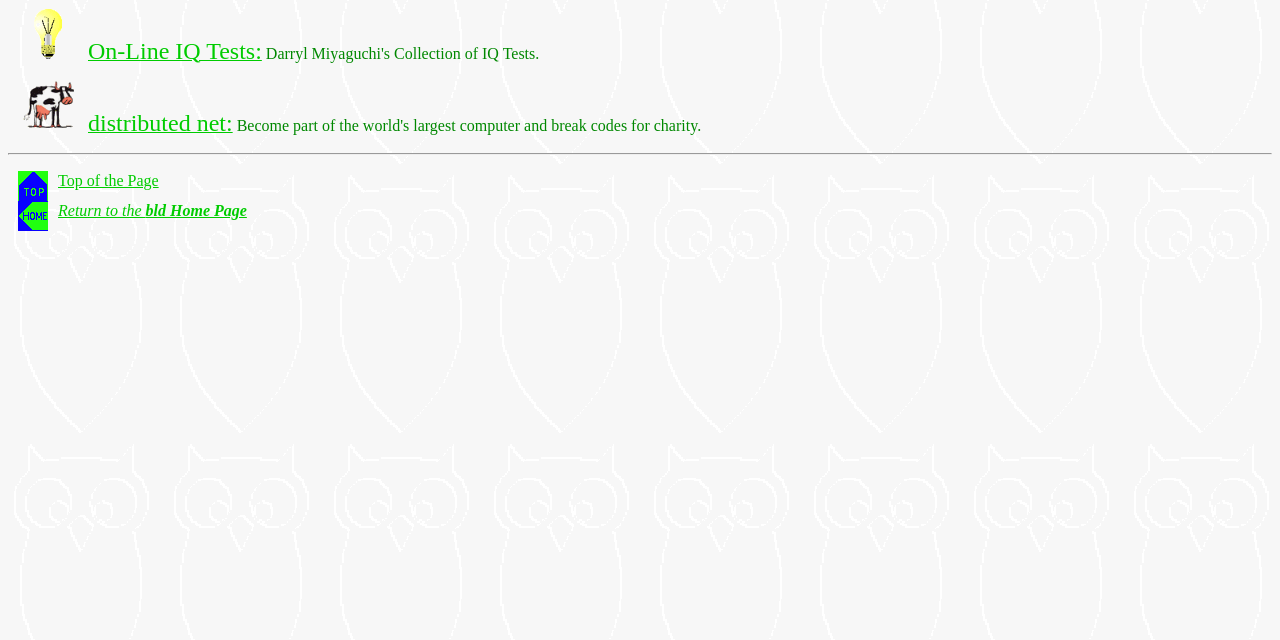Determine the bounding box coordinates for the HTML element described here: "distributed net:".

[0.006, 0.183, 0.182, 0.209]